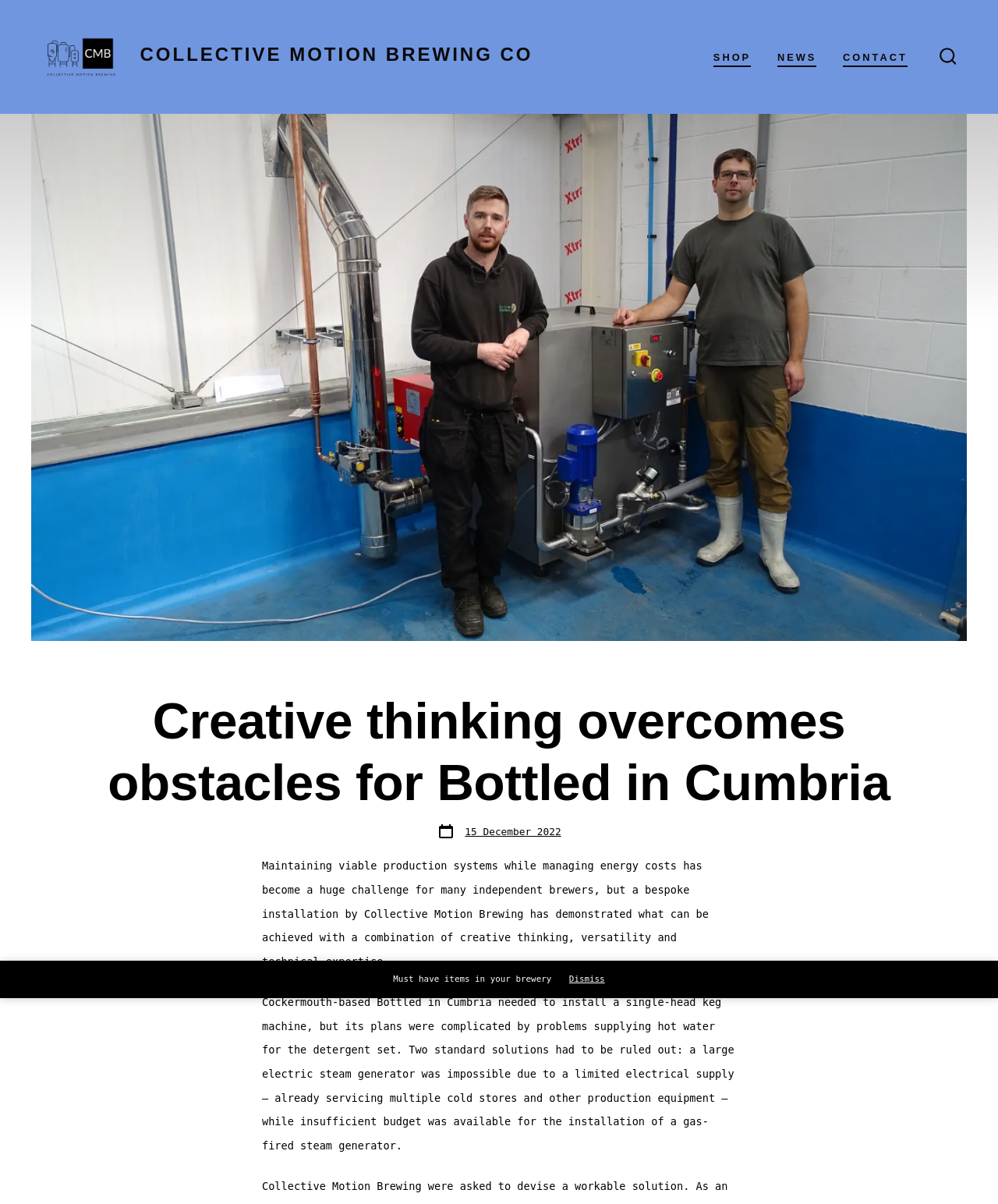Please find the bounding box coordinates of the element's region to be clicked to carry out this instruction: "Visit the Collective Motion Brewing Co homepage".

[0.042, 0.015, 0.12, 0.08]